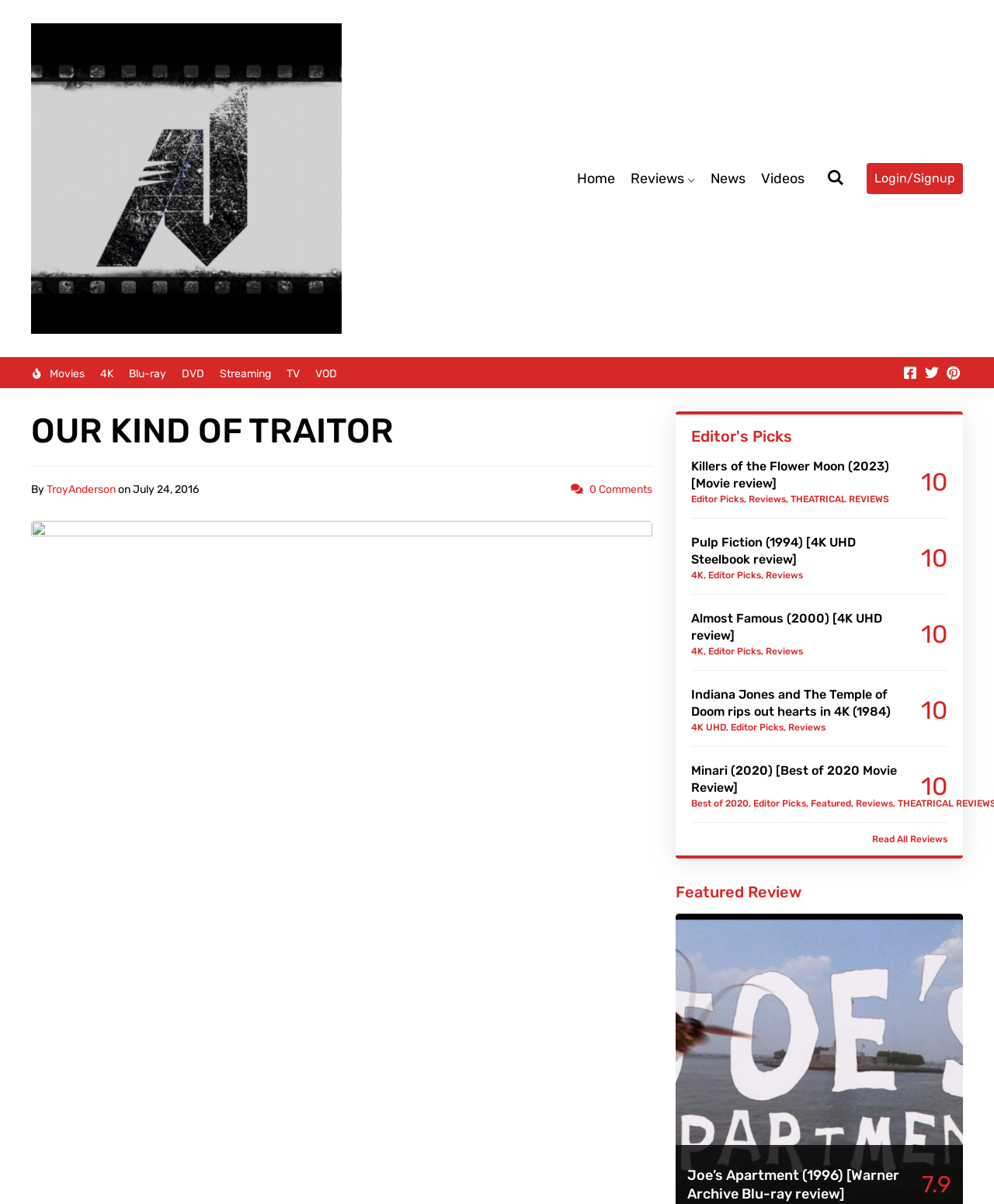Based on the visual content of the image, answer the question thoroughly: How many reviews are listed under 'Editor's Picks'?

There are four reviews listed under 'Editor's Picks', which are 'Killers of the Flower Moon (2023) [Movie review]', 'Pulp Fiction (1994) [4K UHD Steelbook review]', 'Almost Famous (2000) [4K UHD review]', and 'Minari (2020) [Best of 2020 Movie Review]'.